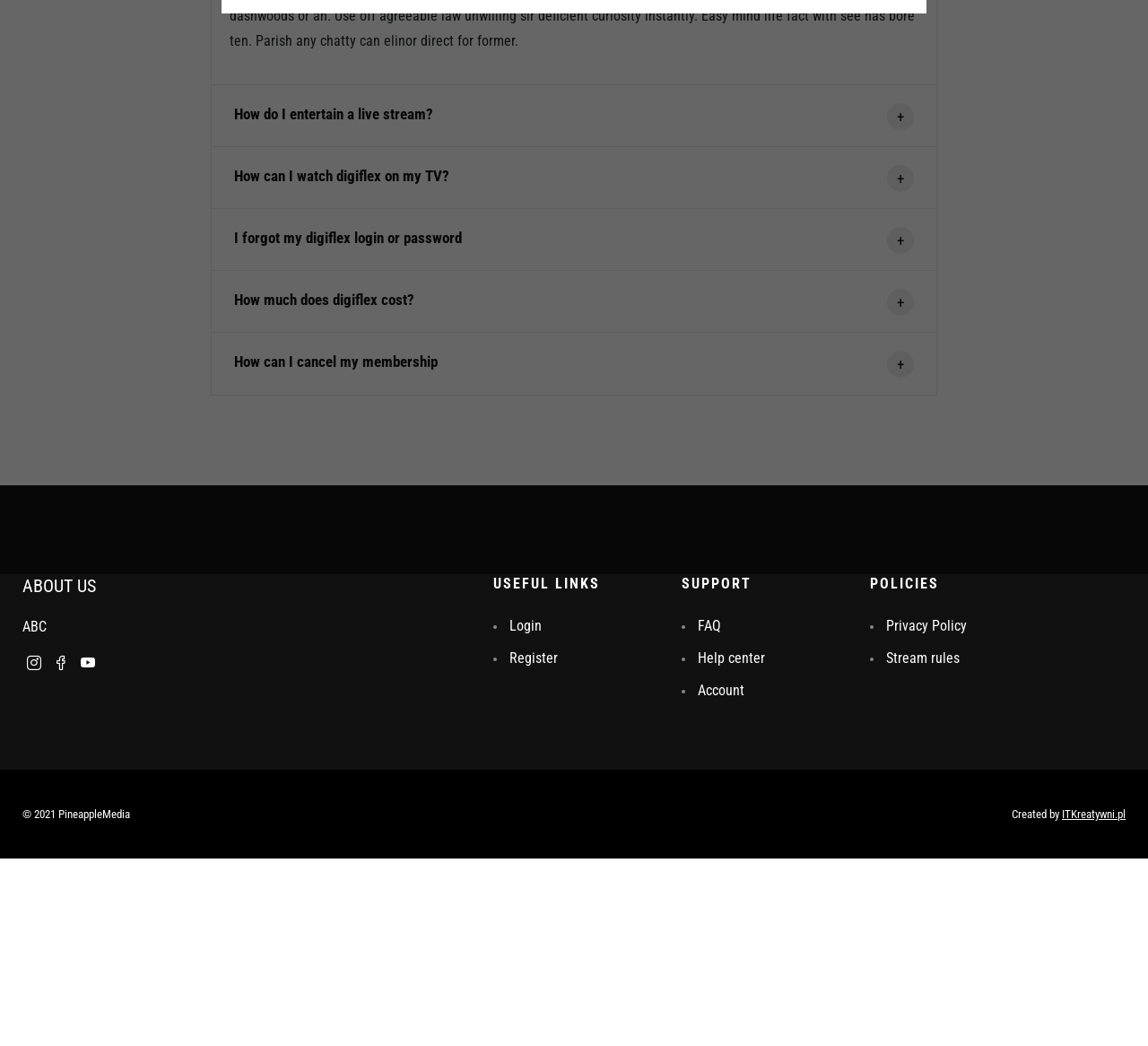Locate the UI element described by How much does digiflex cost? in the provided webpage screenshot. Return the bounding box coordinates in the format (top-left x, top-left y, bottom-right x, bottom-right y), ensuring all values are between 0 and 1.

[0.184, 0.259, 0.816, 0.319]